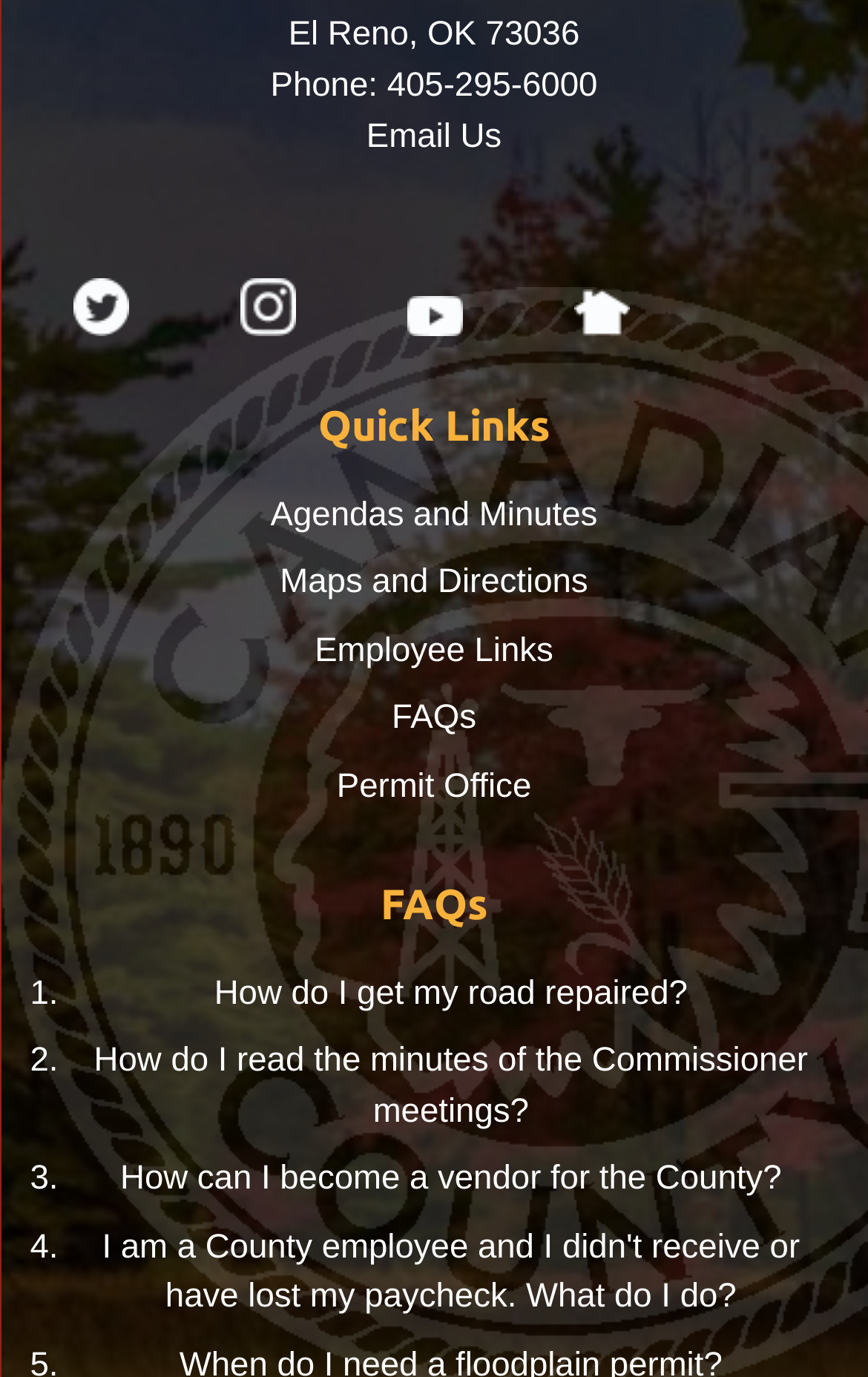How many FAQs are listed on the webpage?
Please provide a comprehensive and detailed answer to the question.

The FAQs are listed under the 'FAQs' heading, which is a section on the webpage that provides answers to frequently asked questions. There are four FAQs listed, each with a question and a link to the answer.